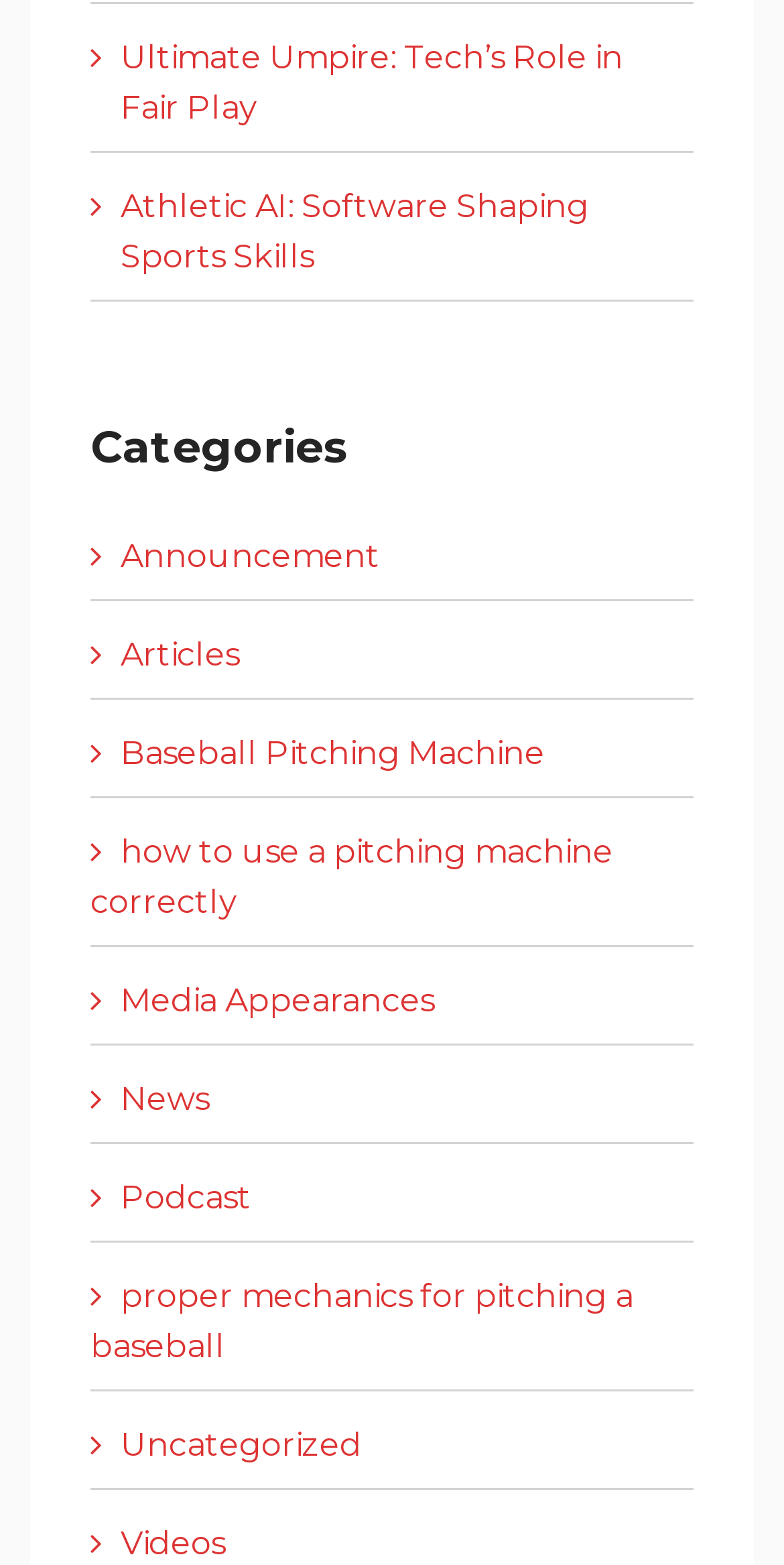Please pinpoint the bounding box coordinates for the region I should click to adhere to this instruction: "learn about baseball pitching machine".

[0.115, 0.469, 0.721, 0.493]